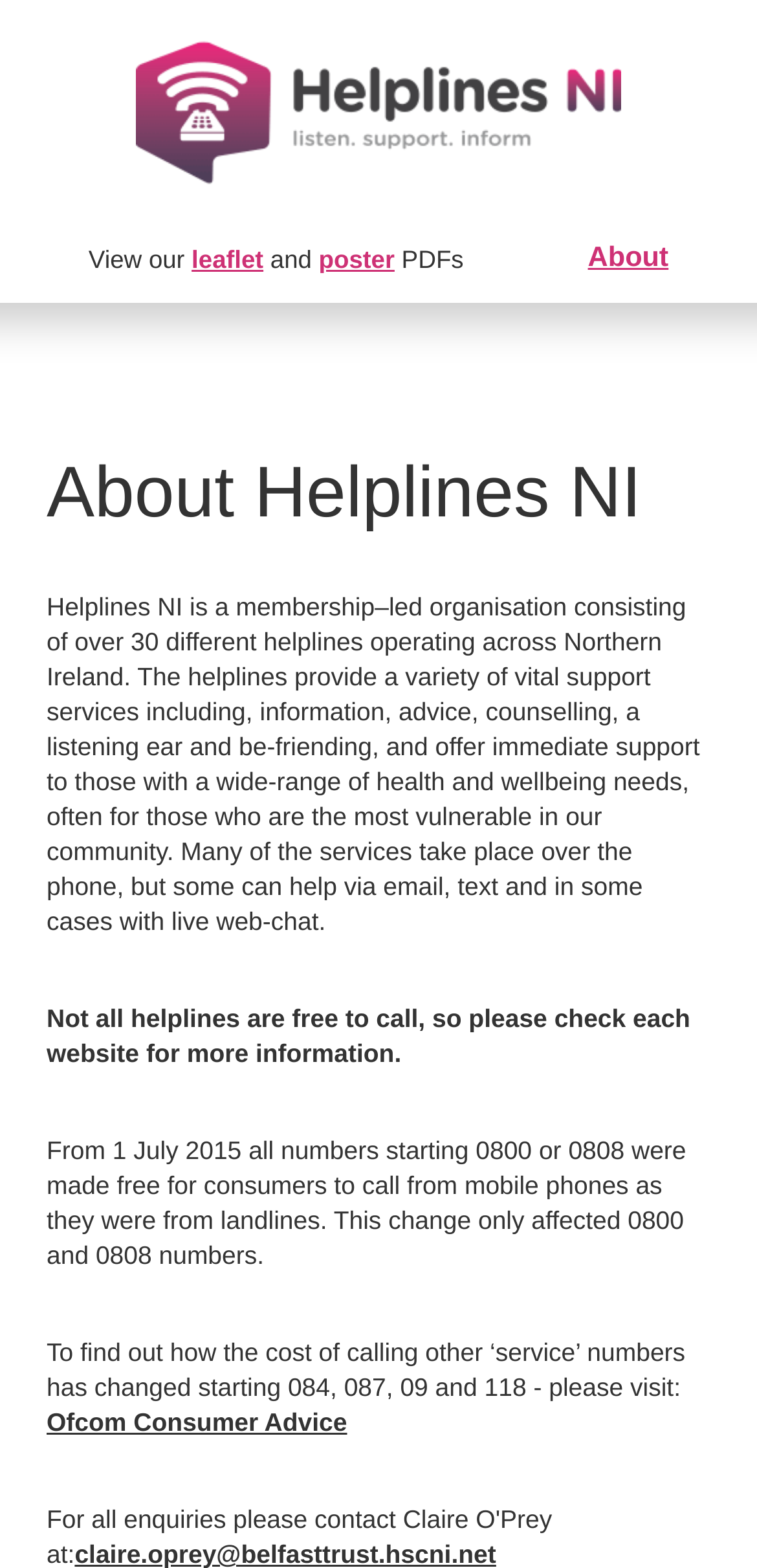Provide an in-depth description of the elements and layout of the webpage.

The webpage is about Helplines NI, a membership-led organization consisting of over 30 different helplines and support services operating across Northern Ireland. At the top left of the page, there is a logo of Helplines NI. Below the logo, there is a section with text "View our leaflet and poster PDFs" with links to the leaflet and poster. To the right of this section, there is a link to the "About" page.

The main content of the page is divided into sections. The first section has a heading "About Helplines NI" and provides a detailed description of the organization, its services, and its goals. This section is located at the top center of the page. Below this section, there is a paragraph of text that notes not all helplines are free to call and advises visitors to check each website for more information. This paragraph is located at the middle left of the page.

Further down, there are two more sections of text. The first section explains the change in call costs for numbers starting with 0800 or 0808, and the second section provides information on the cost of calling other service numbers, with a link to Ofcom Consumer Advice. These sections are located at the bottom left of the page. Overall, the page has a simple layout with a focus on providing information about Helplines NI and its services.